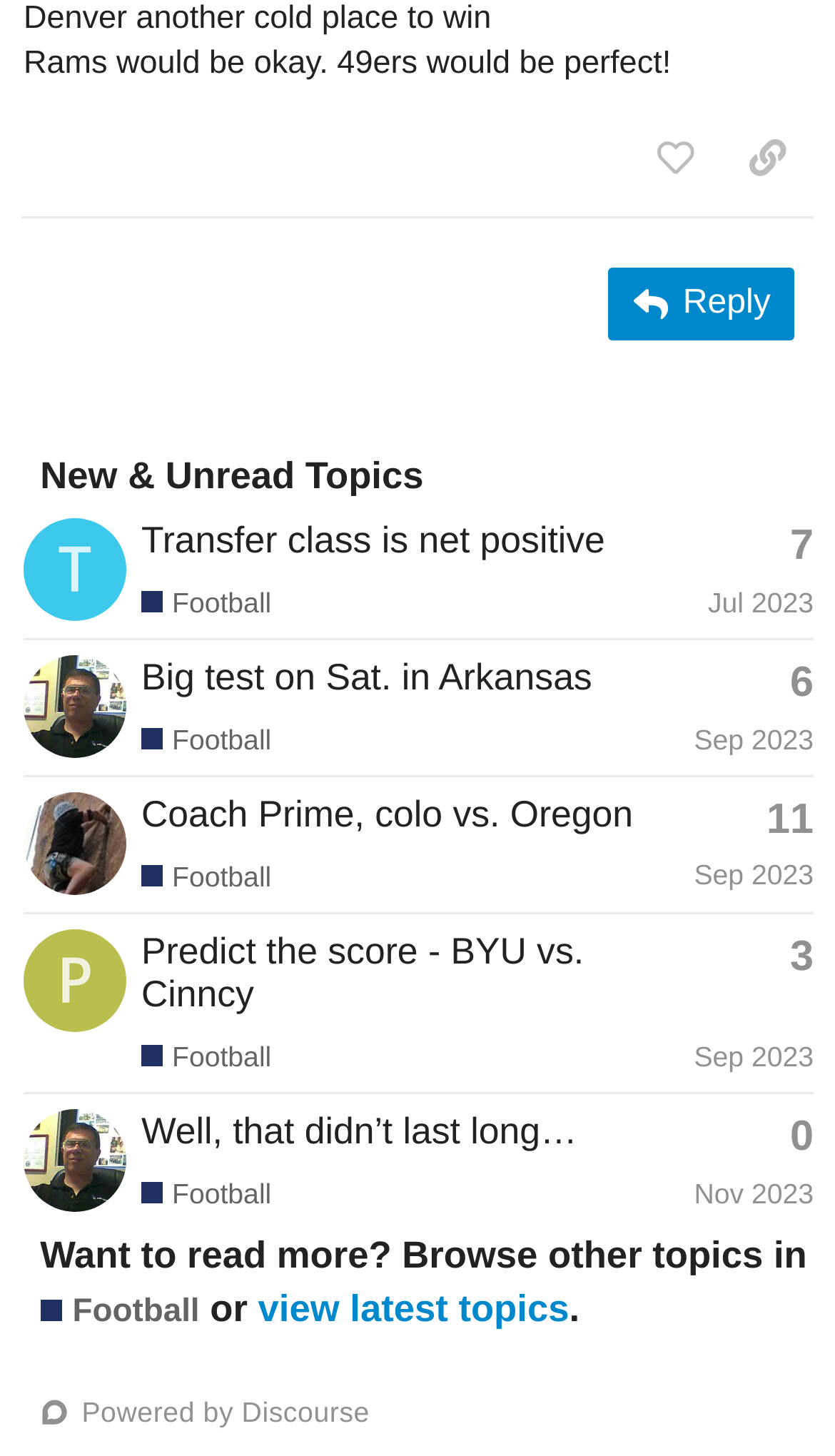Find the bounding box coordinates for the area that should be clicked to accomplish the instruction: "Copy a link to this post to clipboard".

[0.864, 0.081, 0.974, 0.137]